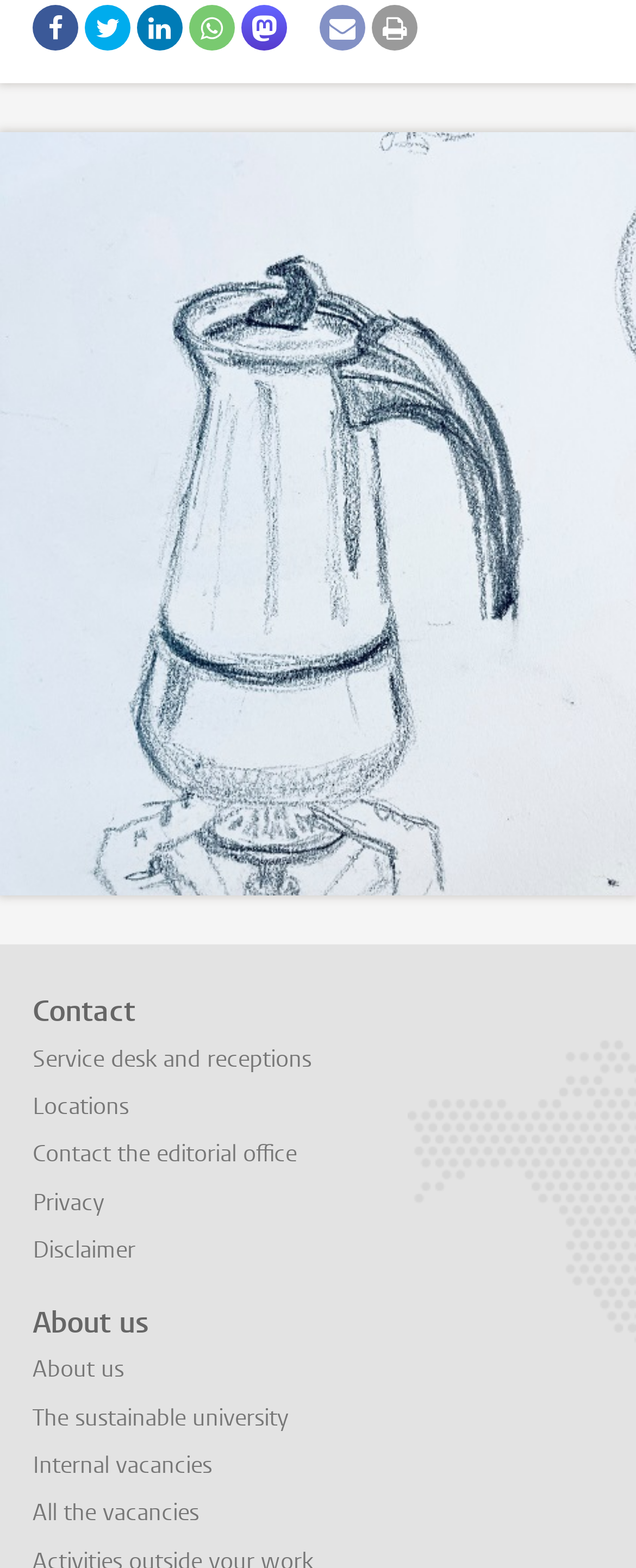What is the last link under the 'About us' heading?
Based on the screenshot, provide your answer in one word or phrase.

All the vacancies